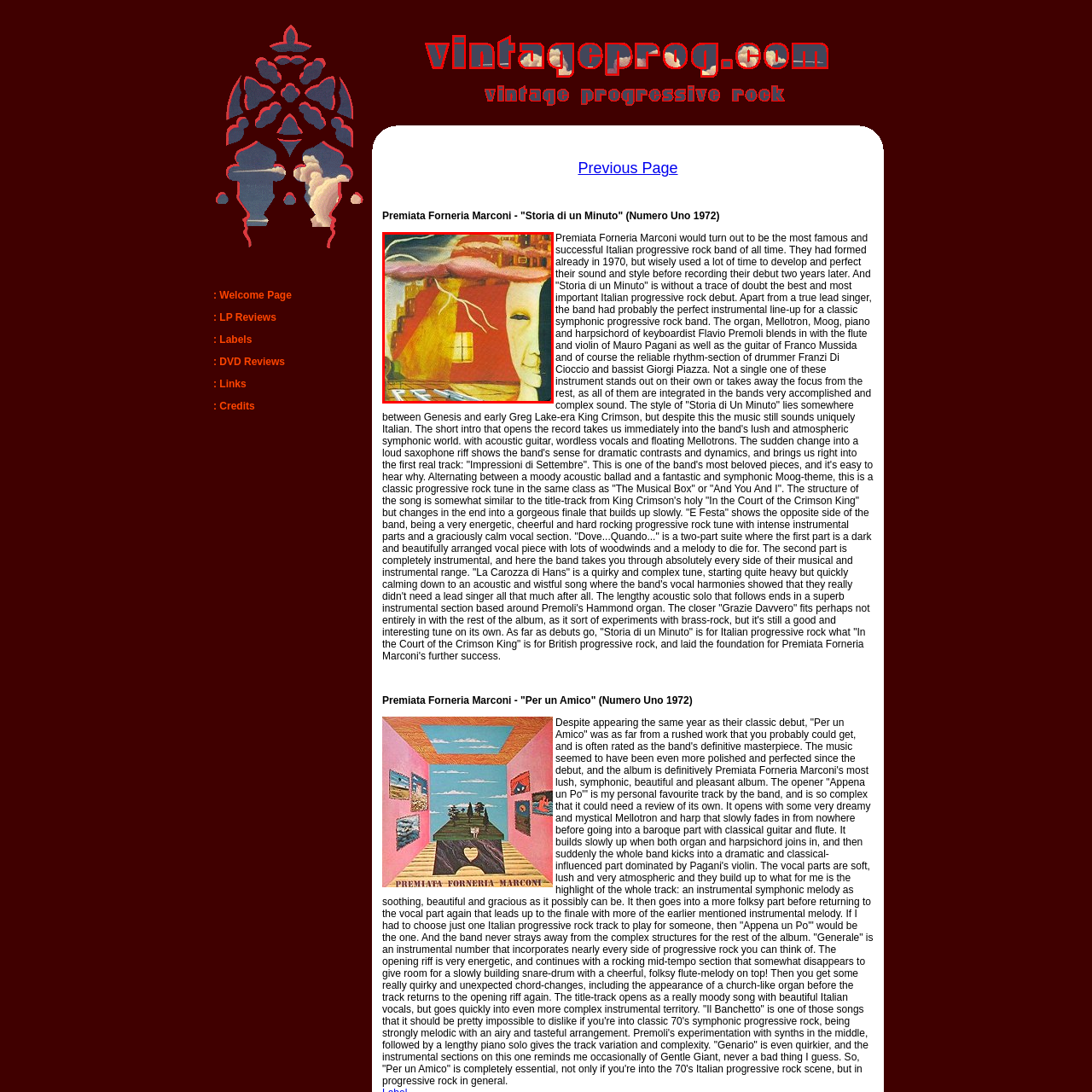Describe in detail the contents of the image highlighted within the red box.

The image is the album cover of "Per un Amico" by the Italian progressive rock band Premiata Forneria Marconi, released in 1972. The artwork features a surreal composition that blends abstract elements with a human figure, suggesting themes of introspection and emotional depth. Soft yet vibrant colors create a dreamlike atmosphere, with a serene face juxtaposed against a background of jagged architectural forms and flowing clouds. This artistic choice may reflect the band's complex musical style and the innovative spirit of their work at that time, signifying a pivotal moment in Italian progressive rock history.